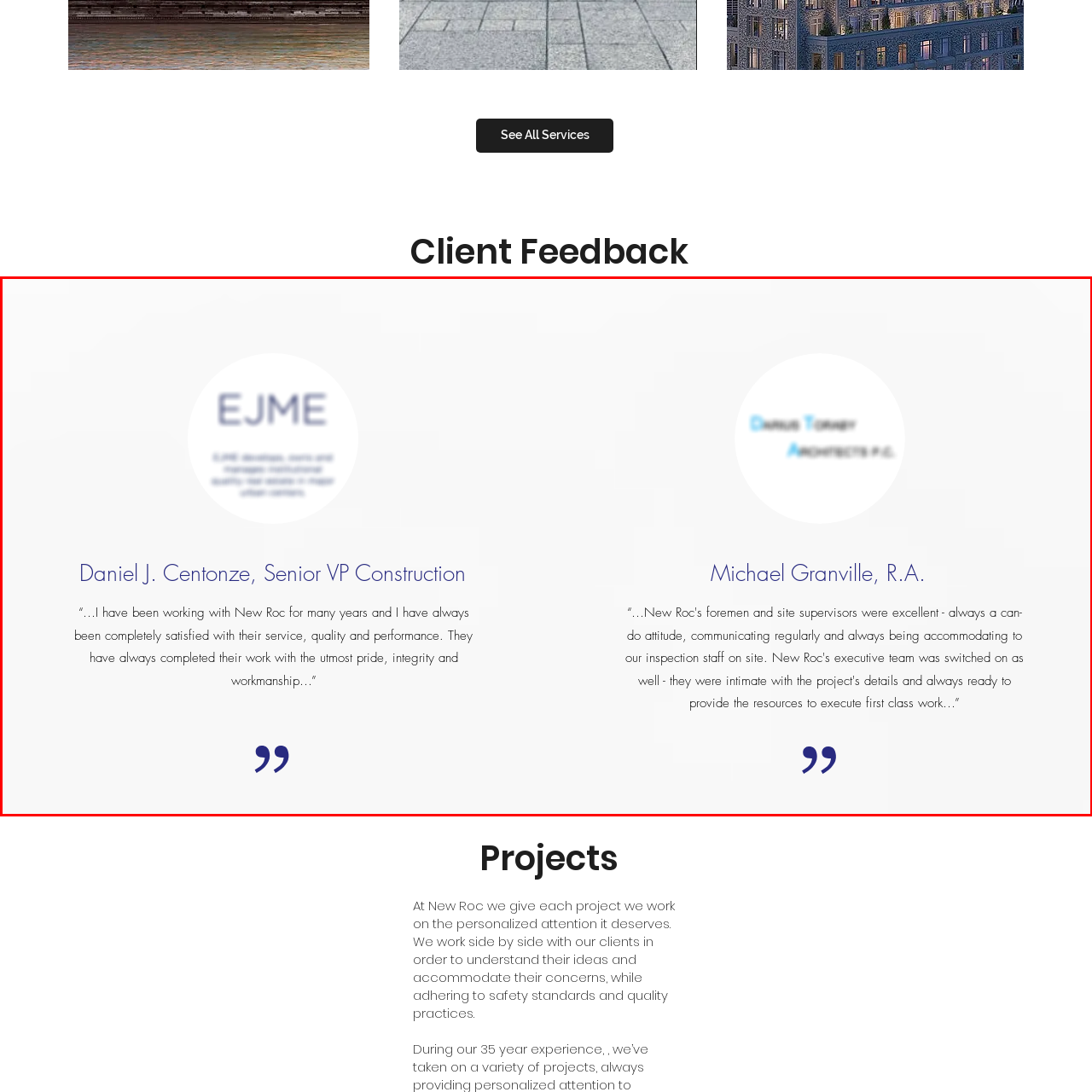Inspect the image outlined in red and answer succinctly: What is the profession of Michael Granville?

R.A.